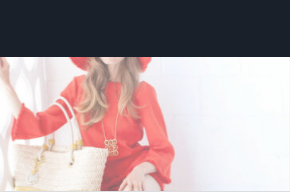Using the information in the image, could you please answer the following question in detail:
What is the person holding in their hand?

According to the caption, the person is holding a 'large, textured straw handbag' in one hand, which adds to the overall trendy and casual yet sophisticated look.